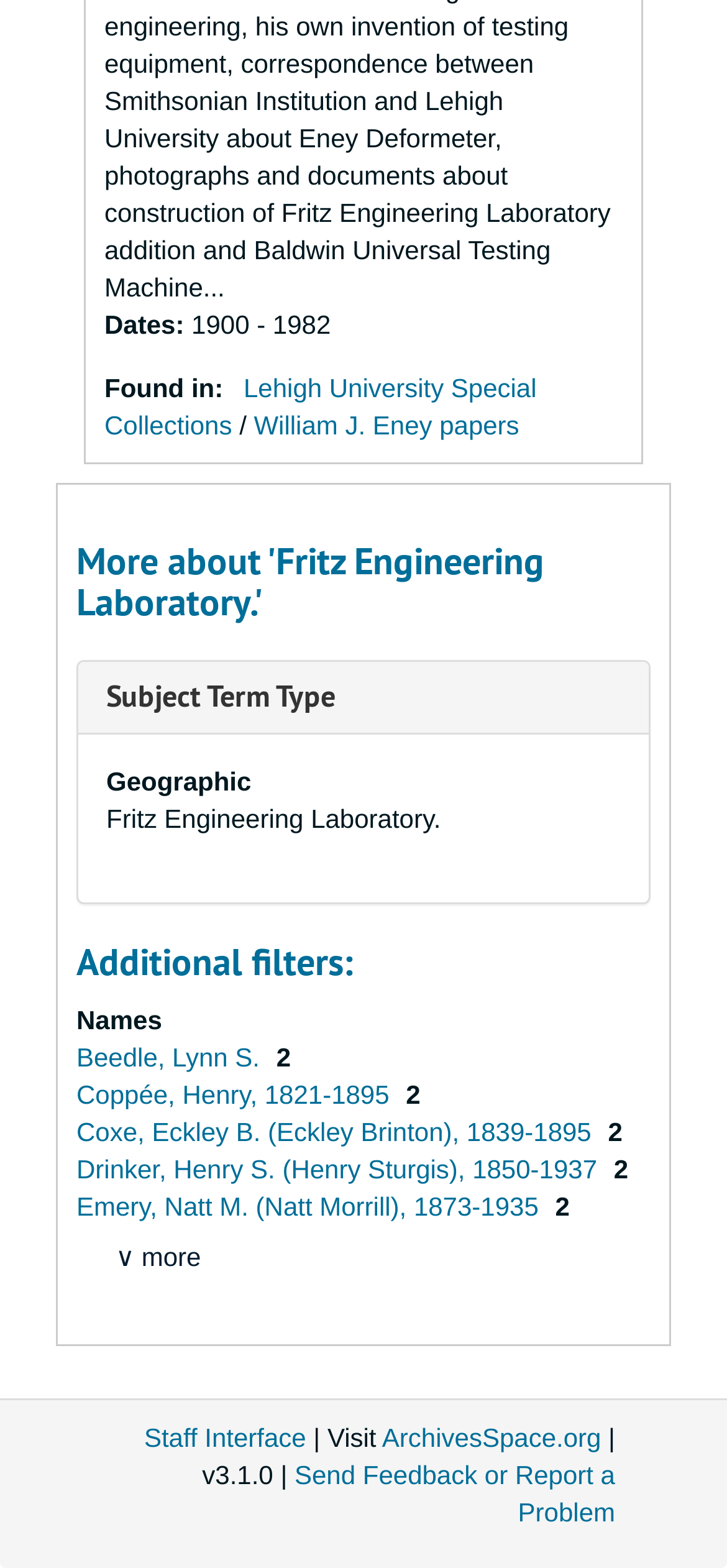Identify the bounding box coordinates for the element that needs to be clicked to fulfill this instruction: "Send feedback or report a problem". Provide the coordinates in the format of four float numbers between 0 and 1: [left, top, right, bottom].

[0.405, 0.931, 0.846, 0.973]